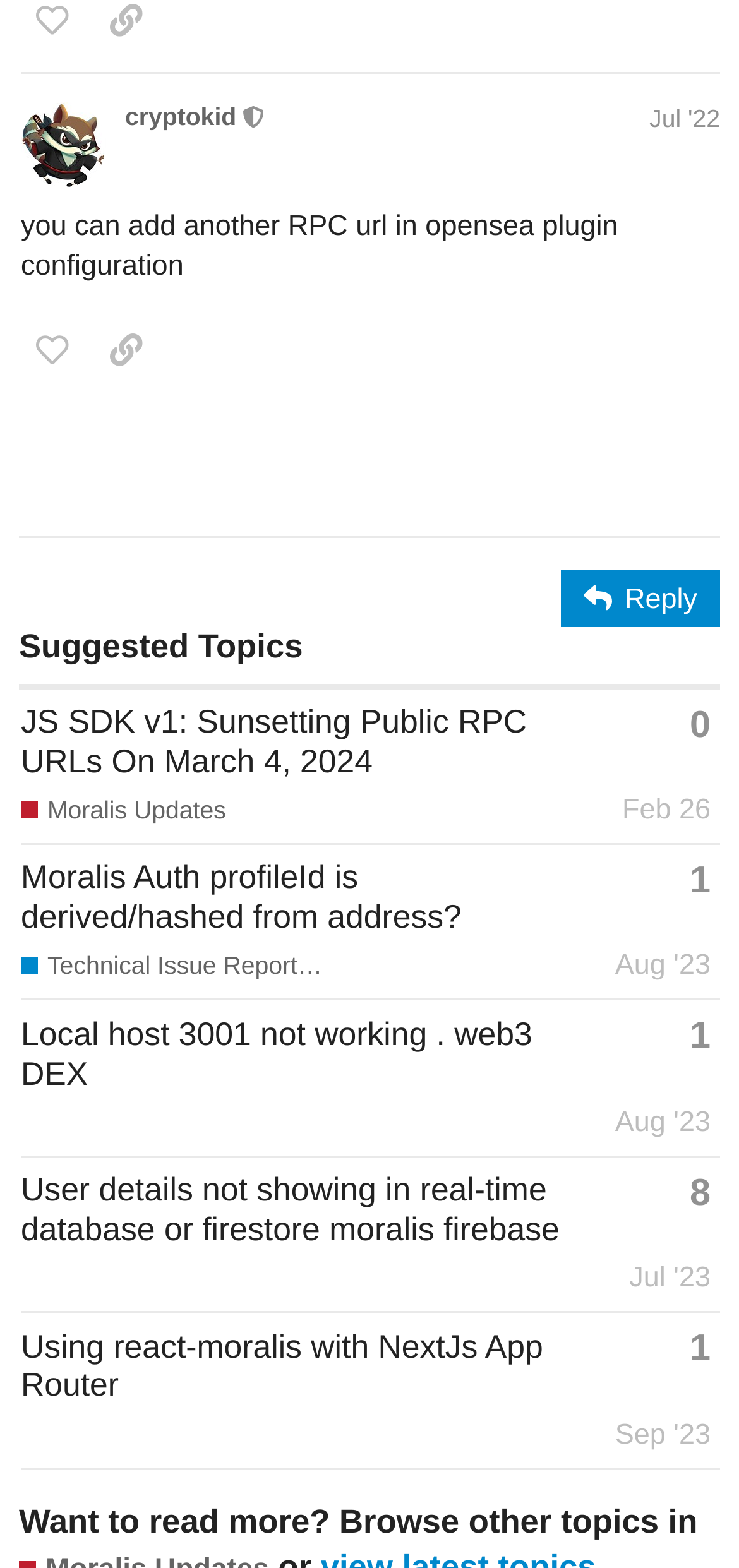What is the category of the topic 'Moralis Auth profileId is derived/hashed from address?'?
Could you answer the question with a detailed and thorough explanation?

The category of the topic 'Moralis Auth profileId is derived/hashed from address?' can be found in the gridcell, where it is written 'Technical Issue Reporting'.